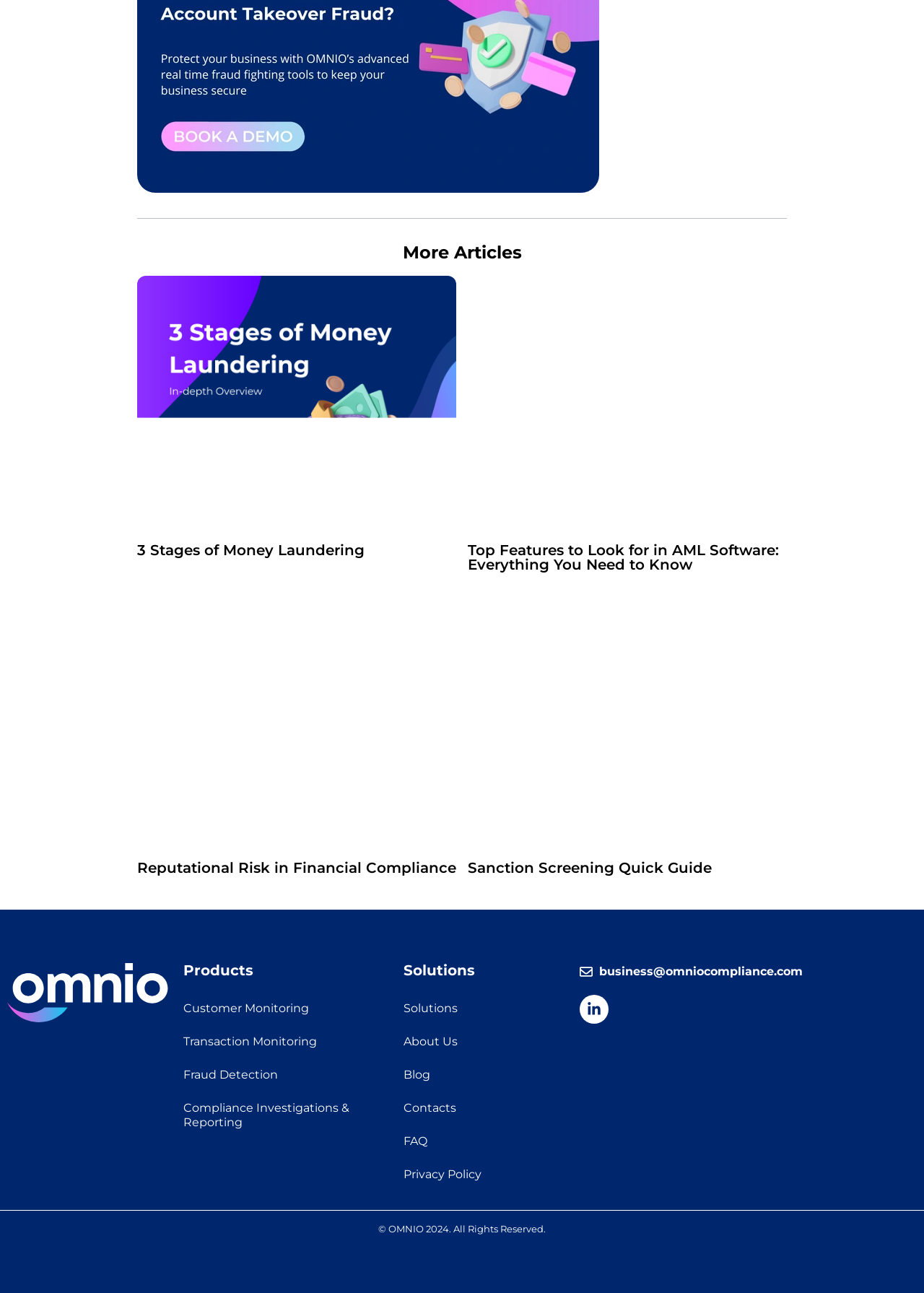Find the bounding box coordinates for the area you need to click to carry out the instruction: "Read 'Top Features to Look for in AML Software: Everything You Need to Know'". The coordinates should be four float numbers between 0 and 1, indicated as [left, top, right, bottom].

[0.506, 0.42, 0.852, 0.442]